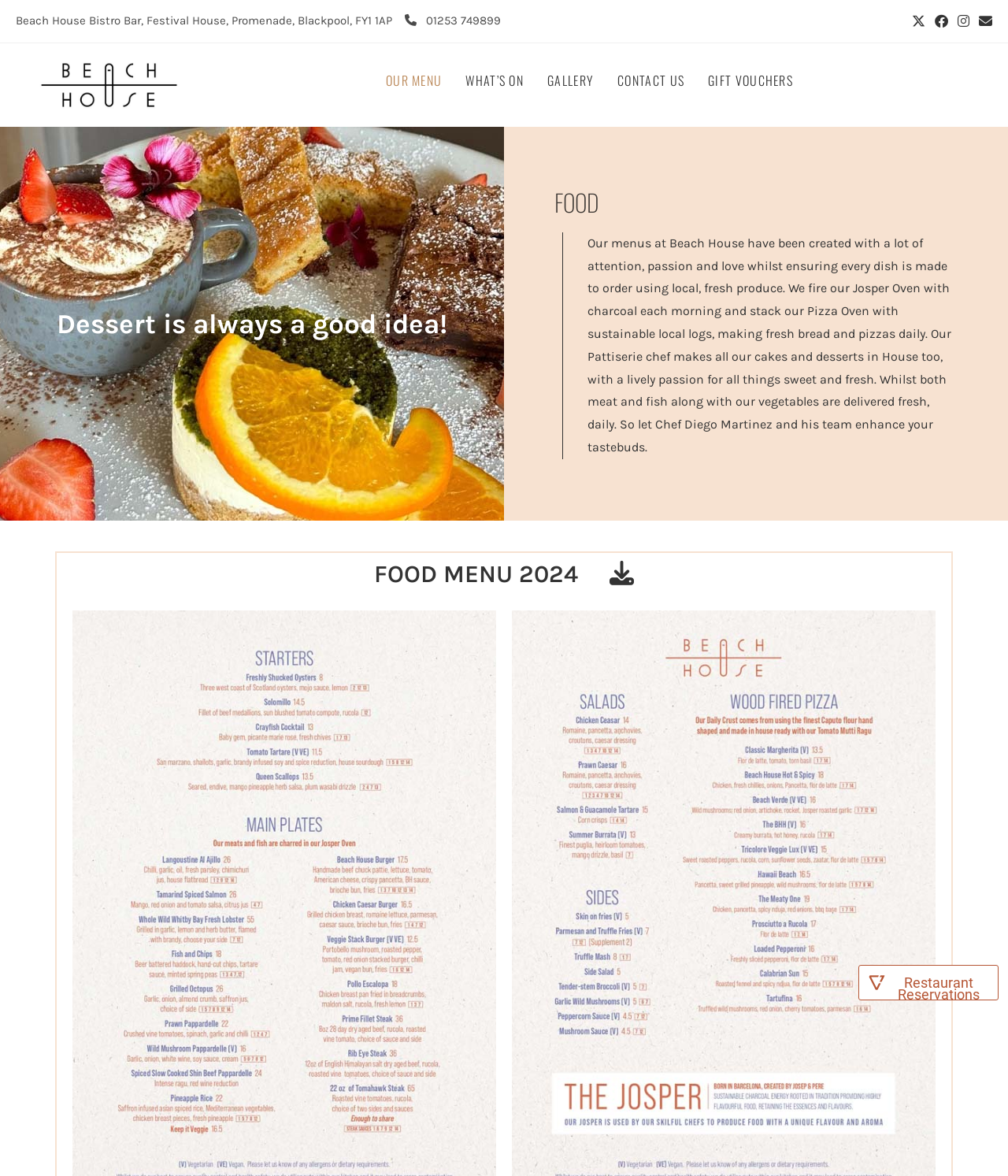Find the bounding box coordinates for the area that must be clicked to perform this action: "Read more about Mahsa Amini".

None